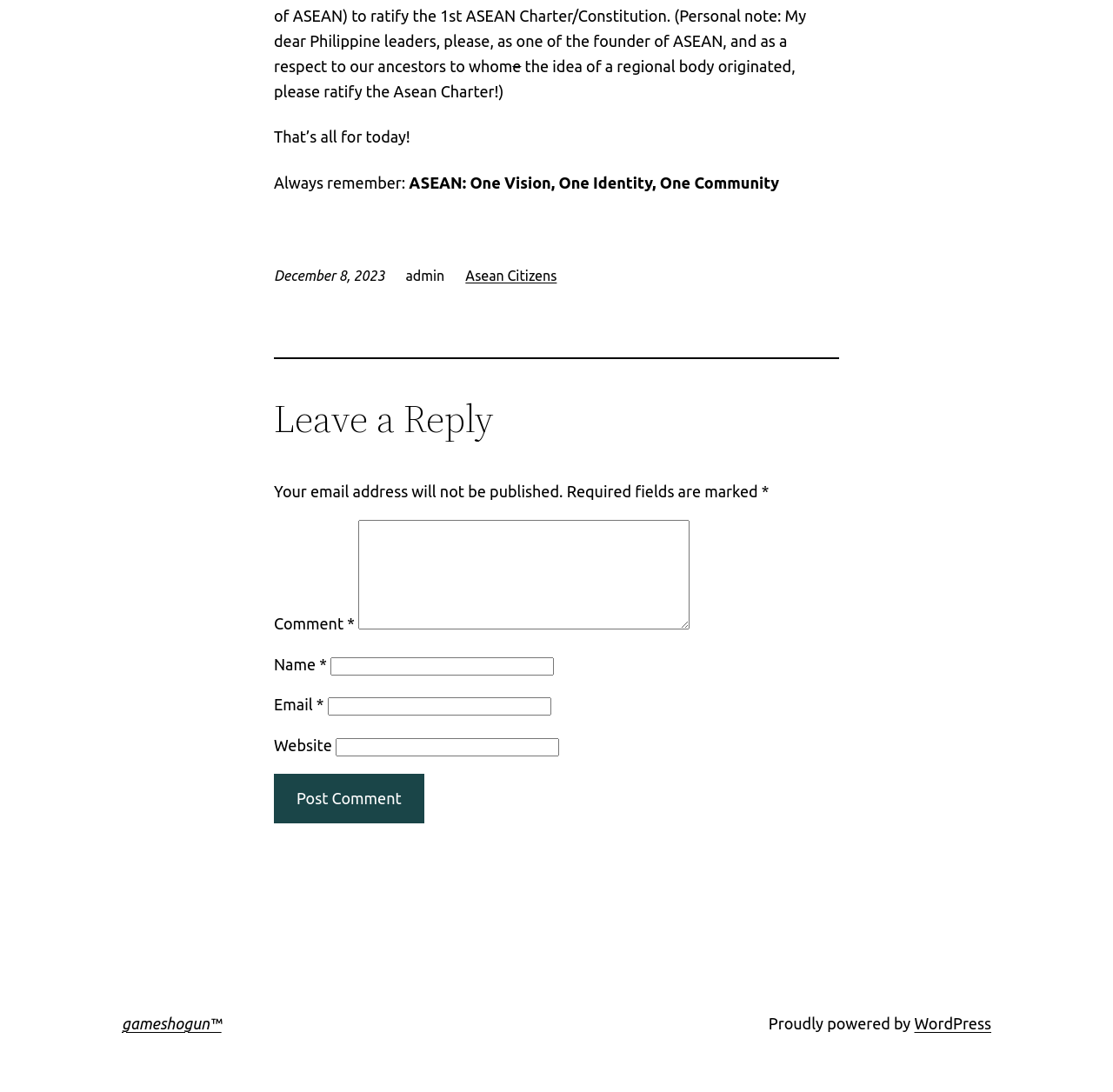Using the information in the image, give a comprehensive answer to the question: 
What is required to leave a reply?

I found the required fields to leave a reply by examining the textbox elements. The textboxes for 'Name', 'Email', and 'Comment' are all marked as required, indicating that users must fill in these fields to leave a reply.